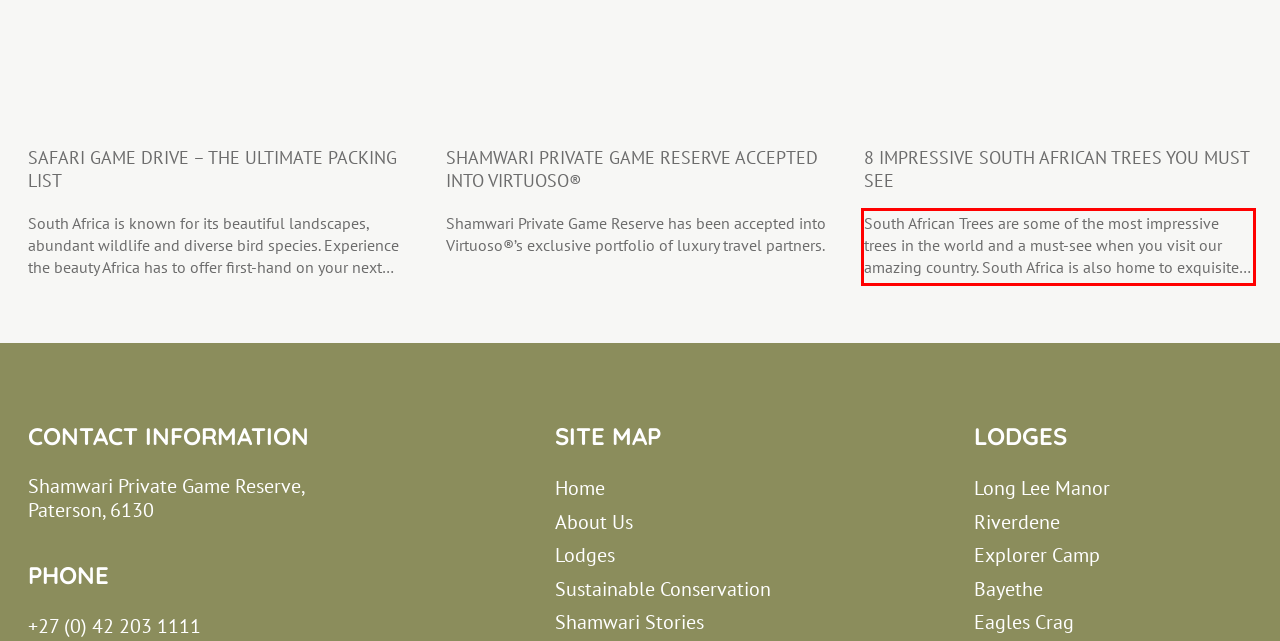Identify the text inside the red bounding box in the provided webpage screenshot and transcribe it.

South African Trees are some of the most impressive trees in the world and a must-see when you visit our amazing country. South Africa is also home to exquisite landscapes, thrilling outdoor activities, and vibrant culture. Discover the quiet and steady side of this colourful country and go on a tree safari. Nature-lovers often flock to South Africa, and for a good reason. The diverse animal species and bountiful plant life make this ever-changing landscape one worth seeing. South African trees are amongst the top in the world – they are unique, nutritious and old. Some specimens have passed the